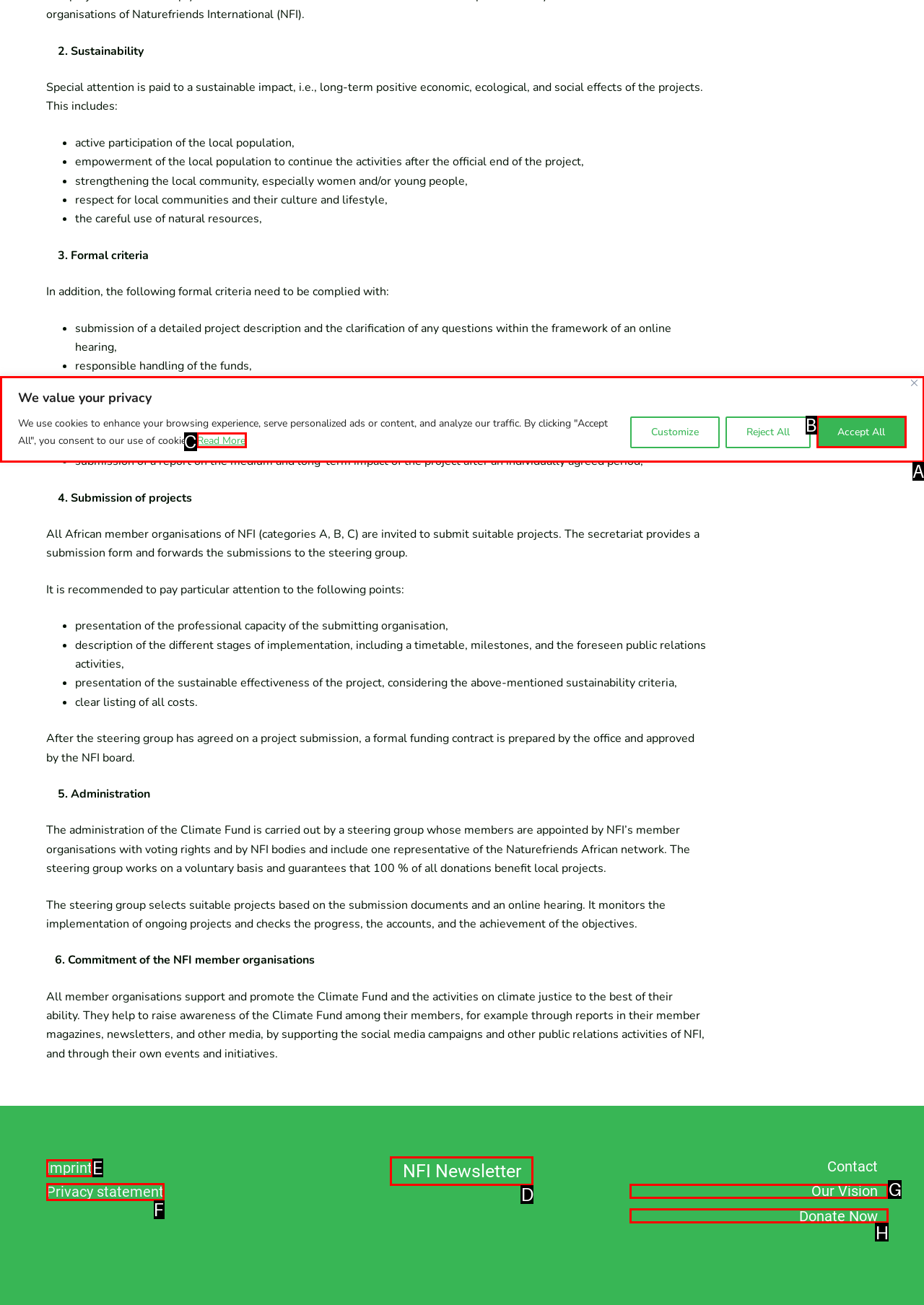Given the description: NEWS, determine the corresponding lettered UI element.
Answer with the letter of the selected option.

None